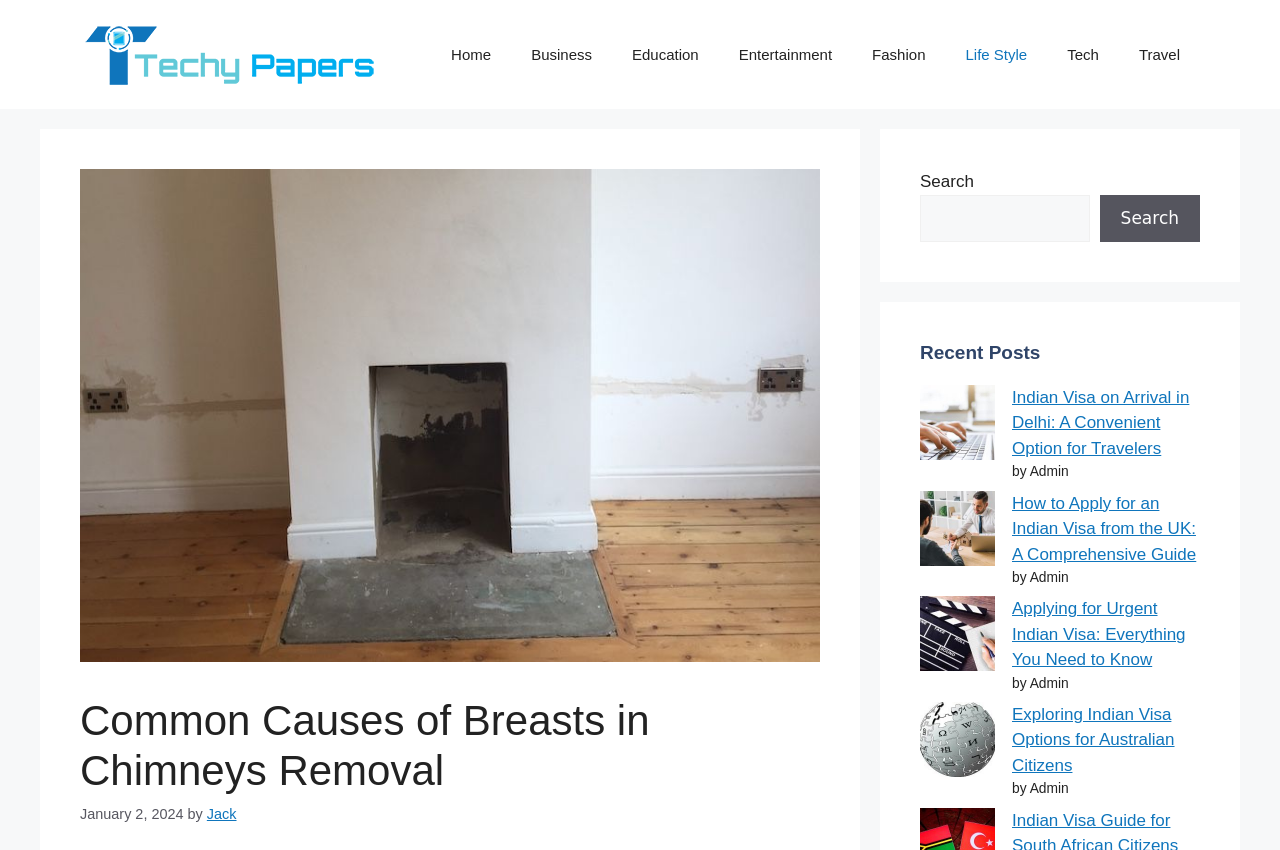Find the bounding box coordinates corresponding to the UI element with the description: "Jack". The coordinates should be formatted as [left, top, right, bottom], with values as floats between 0 and 1.

[0.162, 0.948, 0.185, 0.967]